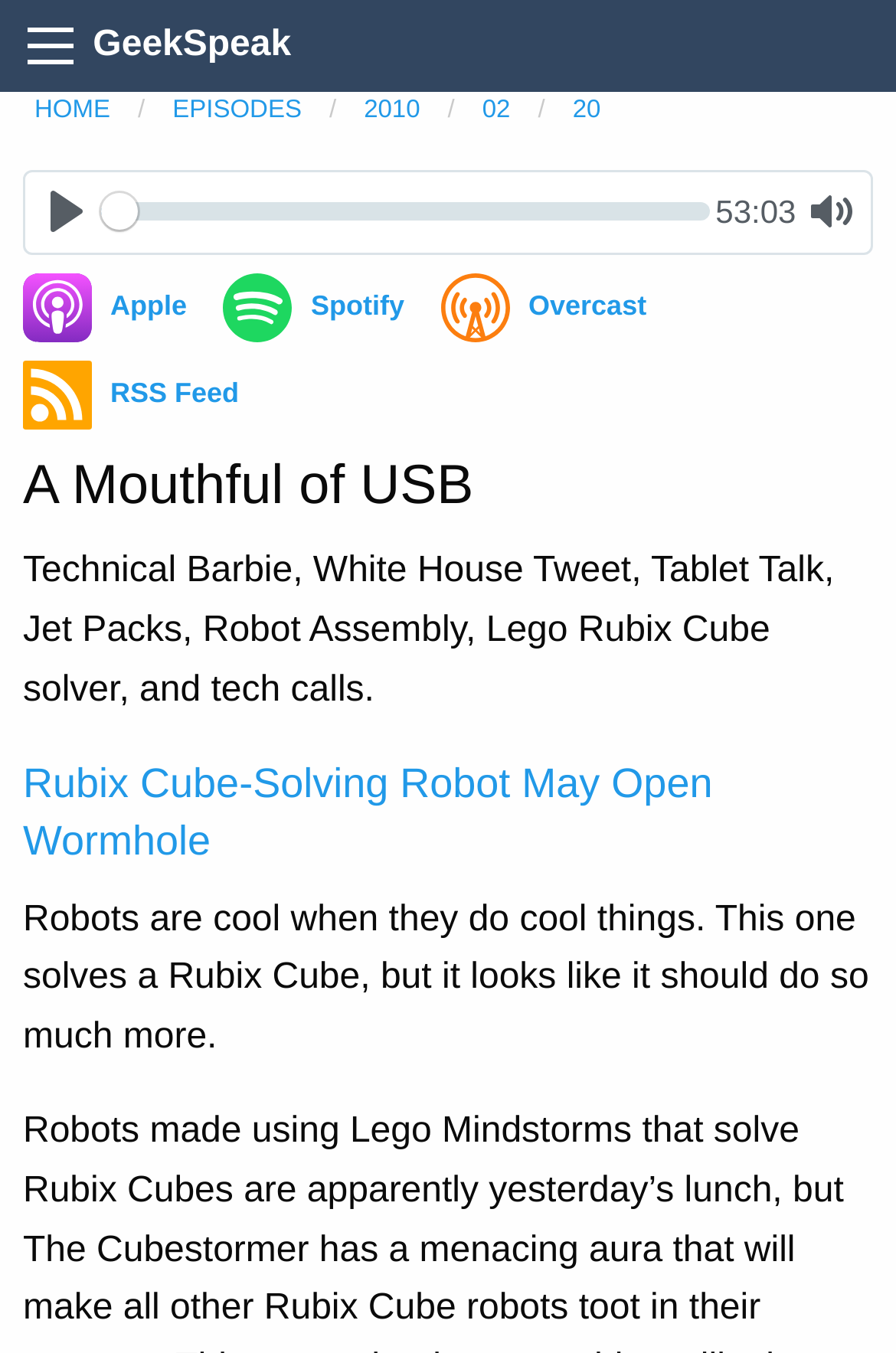Find the coordinates for the bounding box of the element with this description: "RSS Feed".

[0.026, 0.267, 0.267, 0.318]